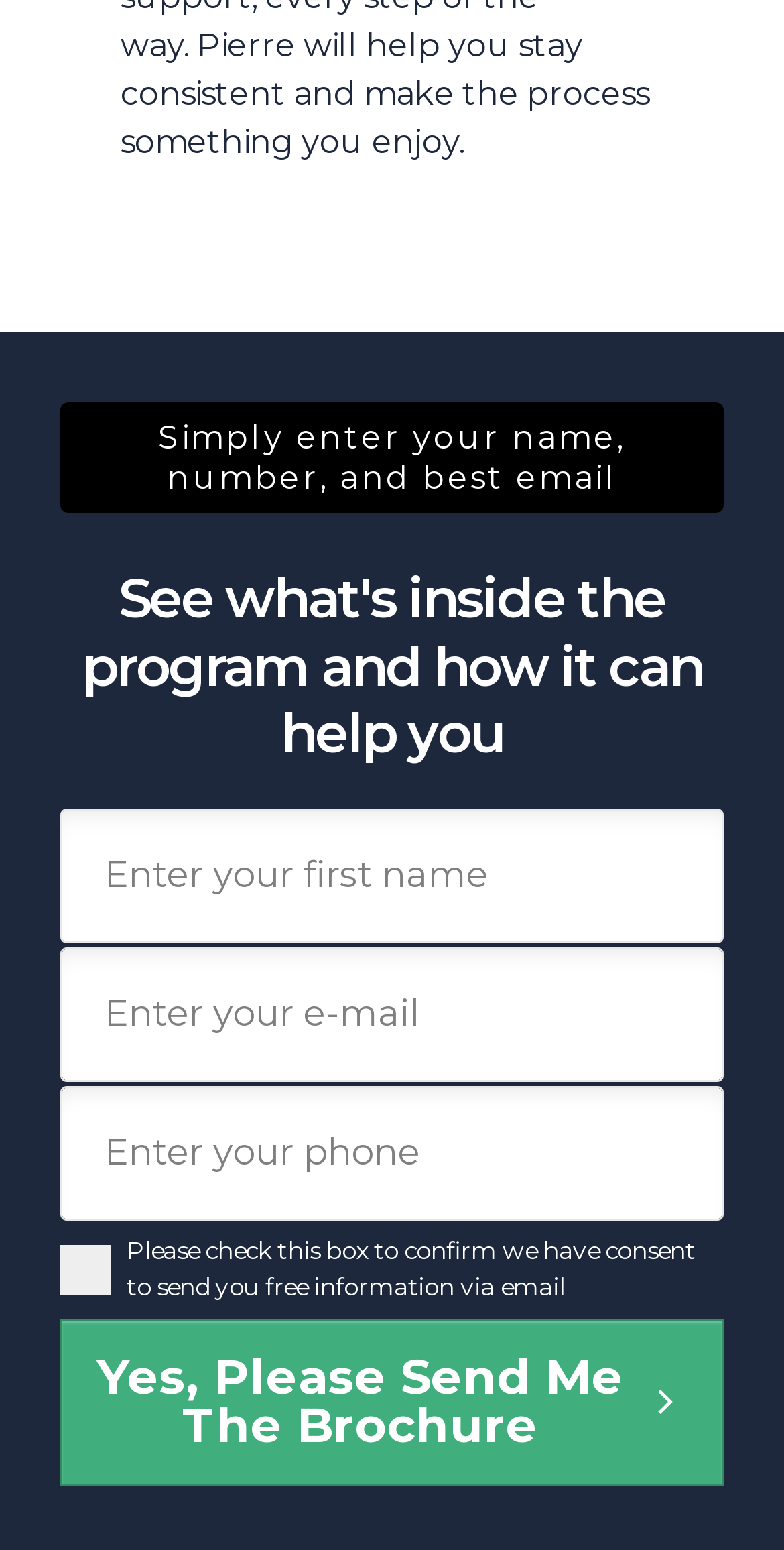What is Pierre going to help with?
Look at the screenshot and respond with a single word or phrase.

staying consistent